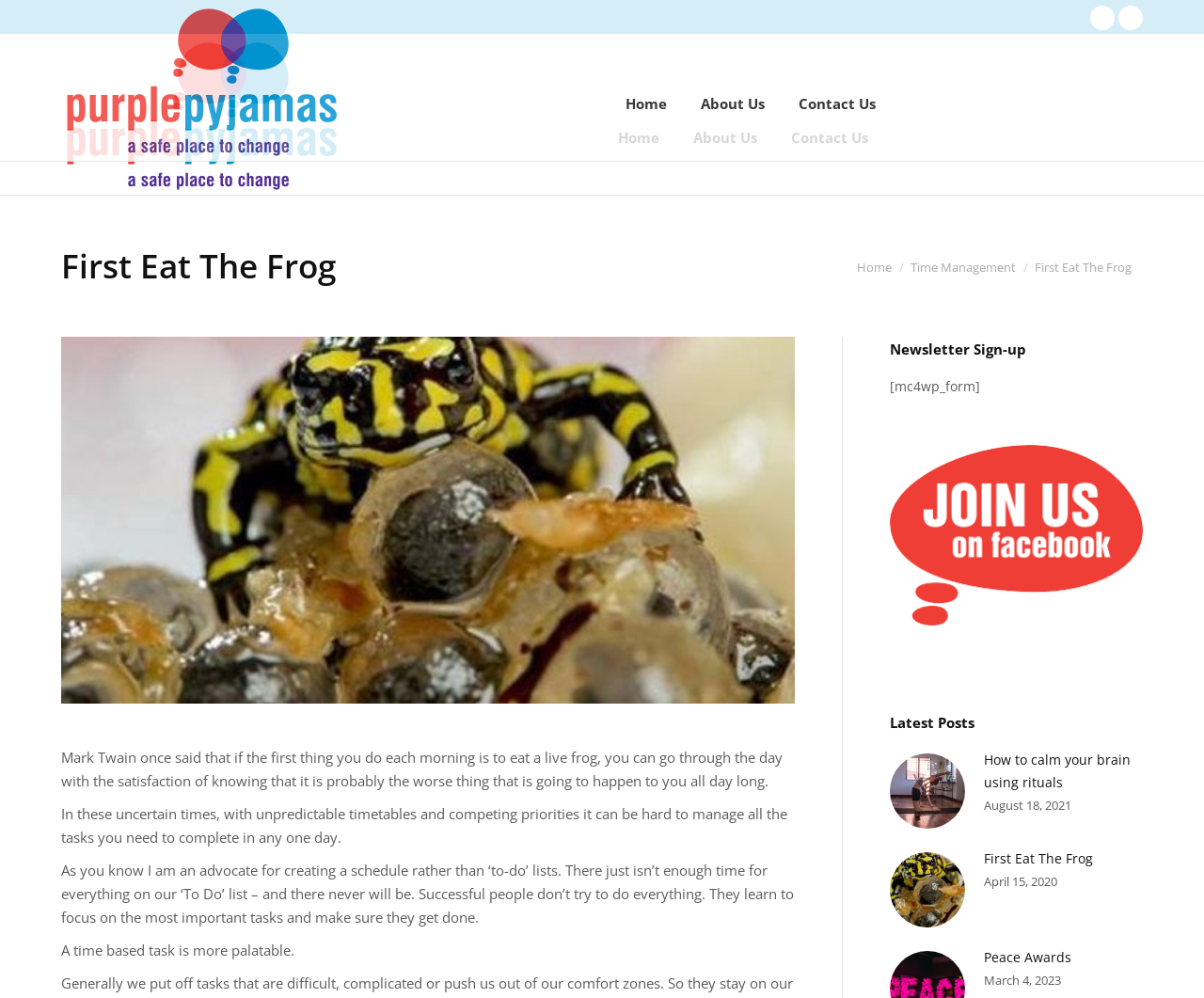Identify the bounding box coordinates for the UI element that matches this description: "First Eat The Frog".

[0.817, 0.849, 0.908, 0.872]